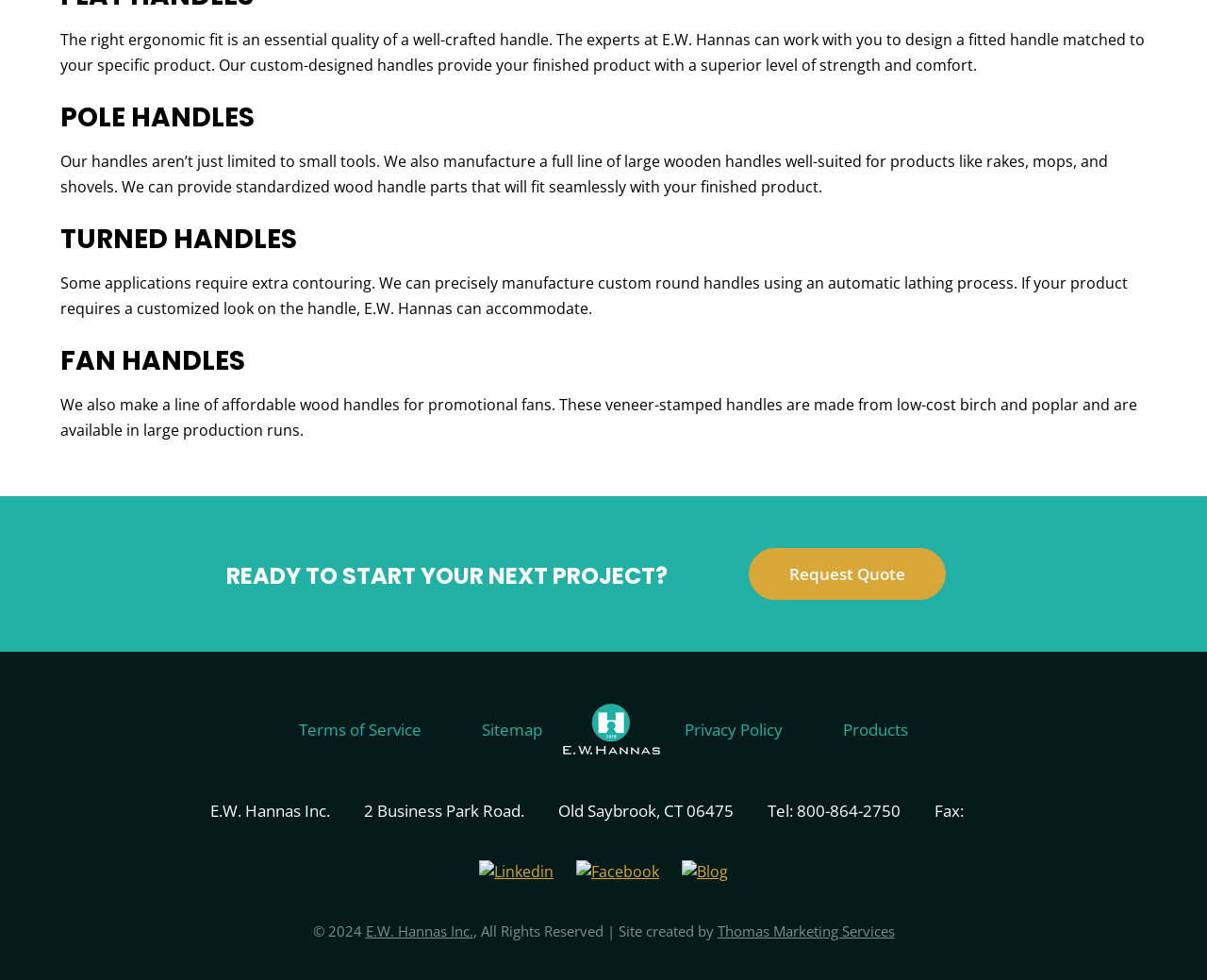Look at the image and answer the question in detail:
What is the purpose of the custom-designed handles?

According to the webpage, the custom-designed handles provided by E.W. Hannas offer a superior level of strength and comfort to the finished product, indicating that the purpose of these handles is to enhance the overall user experience.